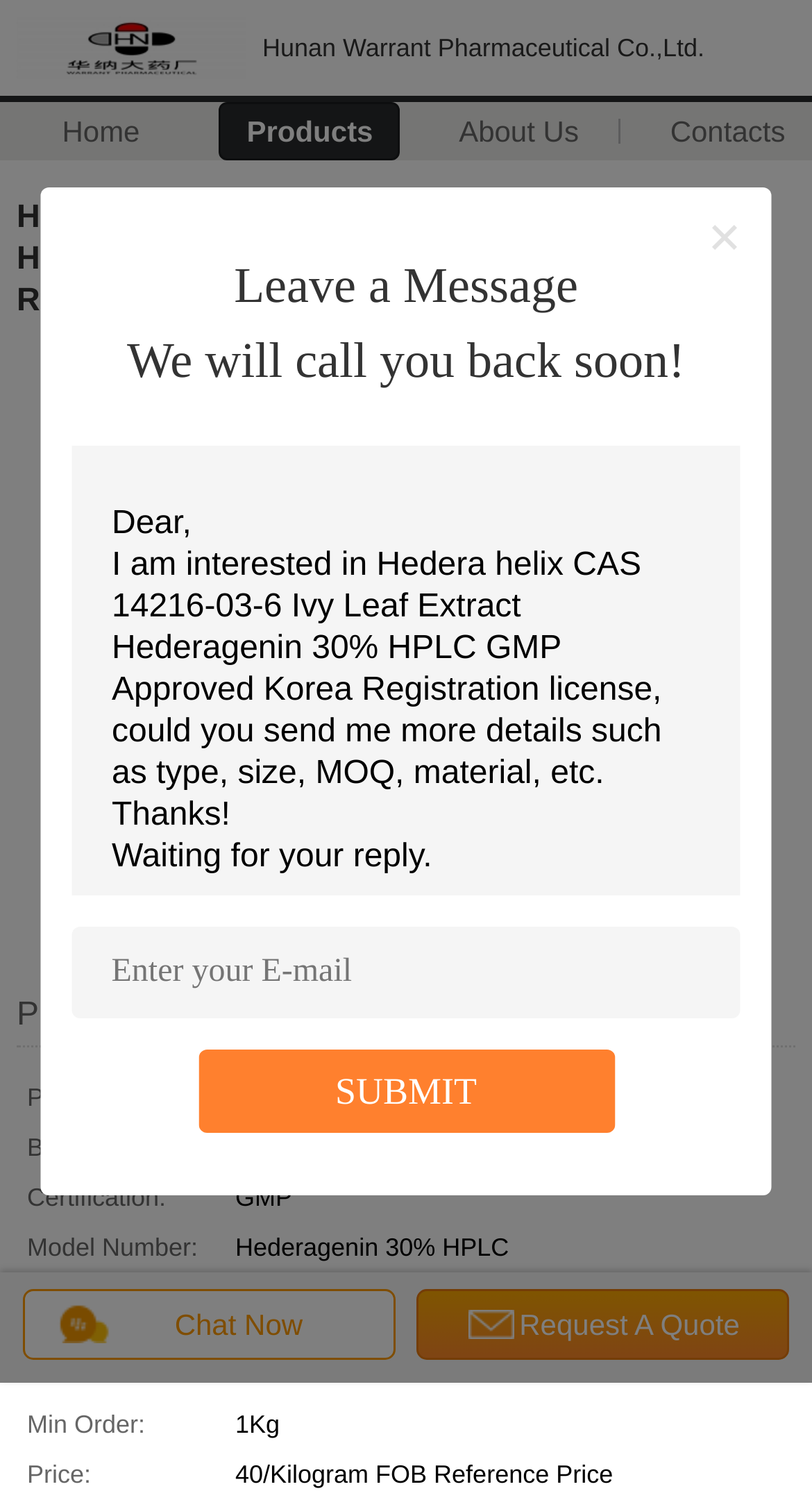Identify the bounding box coordinates of the area that should be clicked in order to complete the given instruction: "Click on the Get Best Price link". The bounding box coordinates should be four float numbers between 0 and 1, i.e., [left, top, right, bottom].

[0.062, 0.556, 0.474, 0.606]